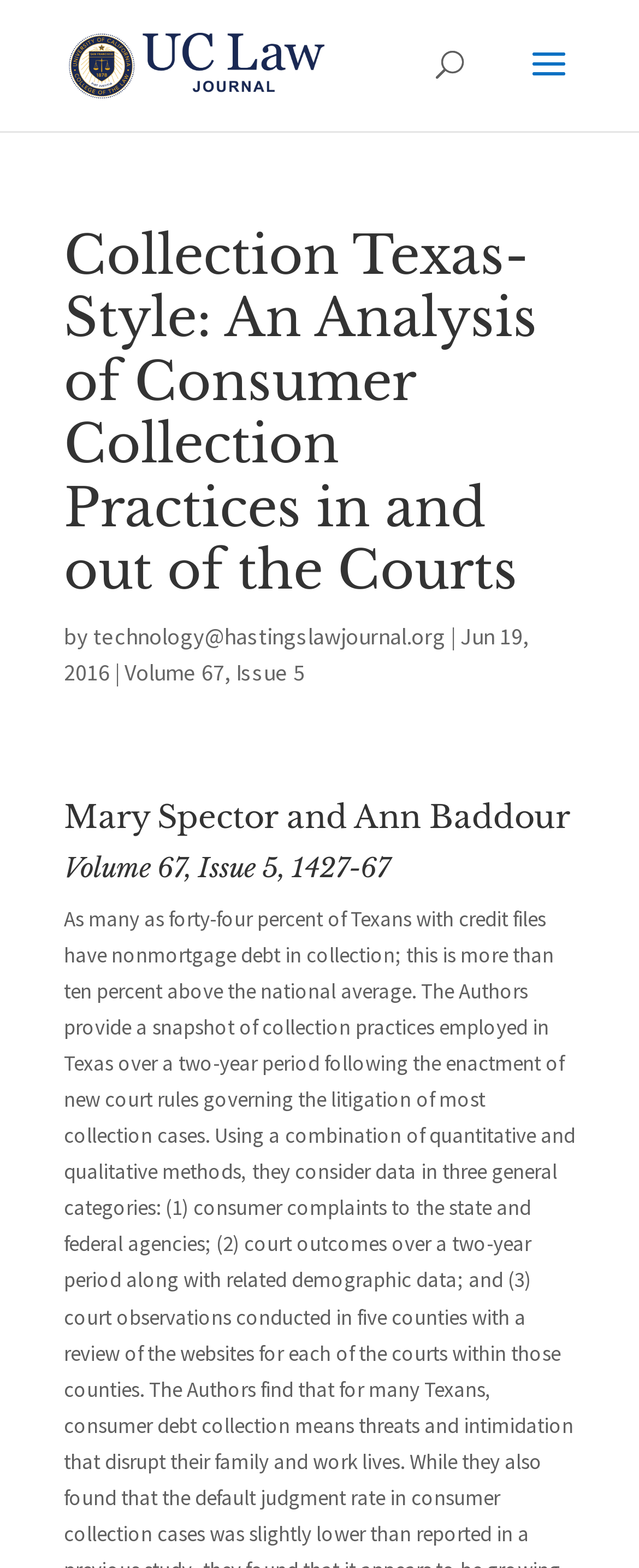When was the article published?
Give a single word or phrase answer based on the content of the image.

Jun 19, 2016